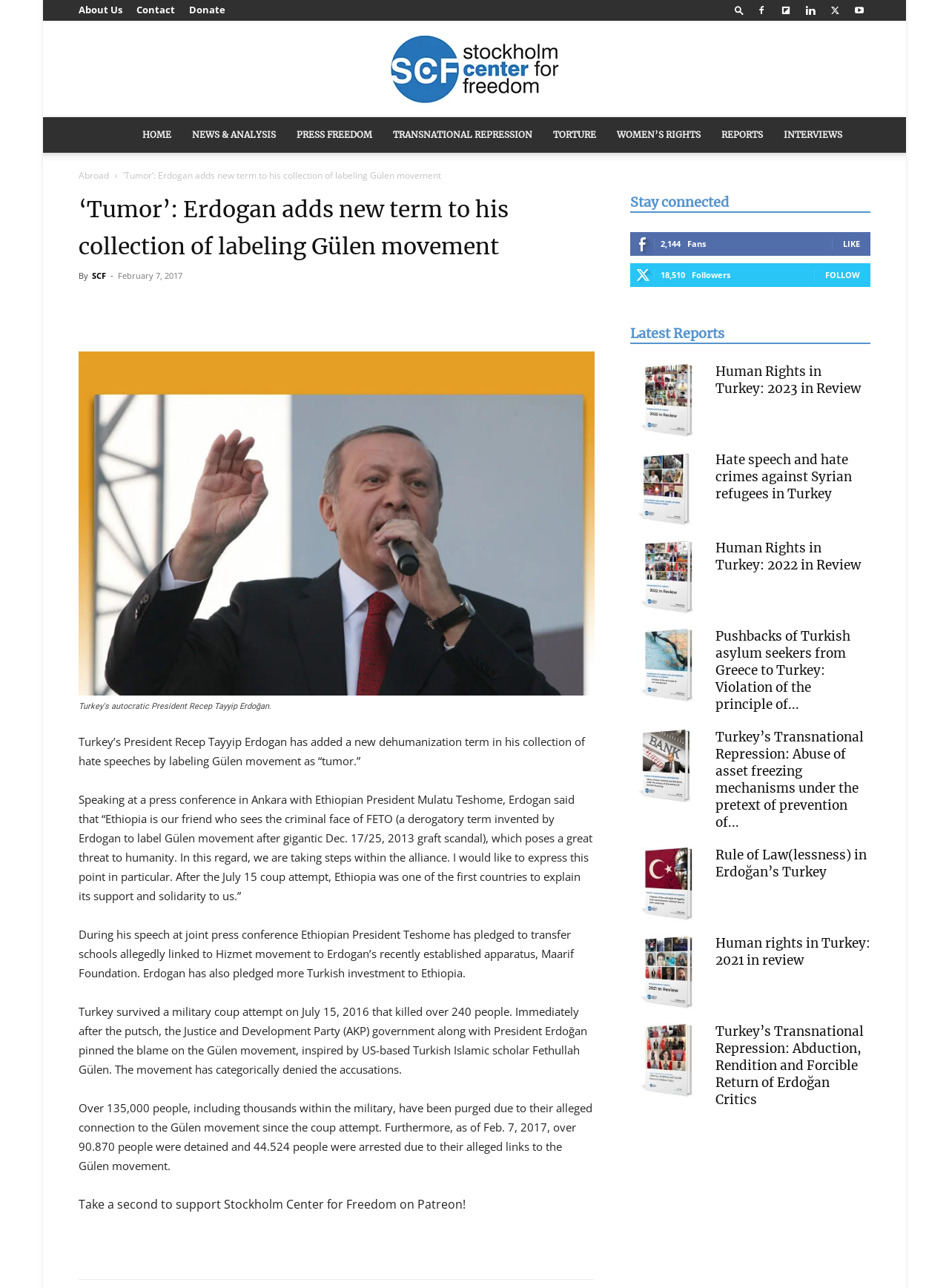What is the name of the foundation mentioned in the article?
Based on the image, answer the question with as much detail as possible.

The name of the foundation mentioned in the article can be found in the second paragraph, where it is written 'During his speech at joint press conference Ethiopian President Teshome has pledged to transfer schools allegedly linked to Hizmet movement to Erdogan’s recently established apparatus, Maarif Foundation'.